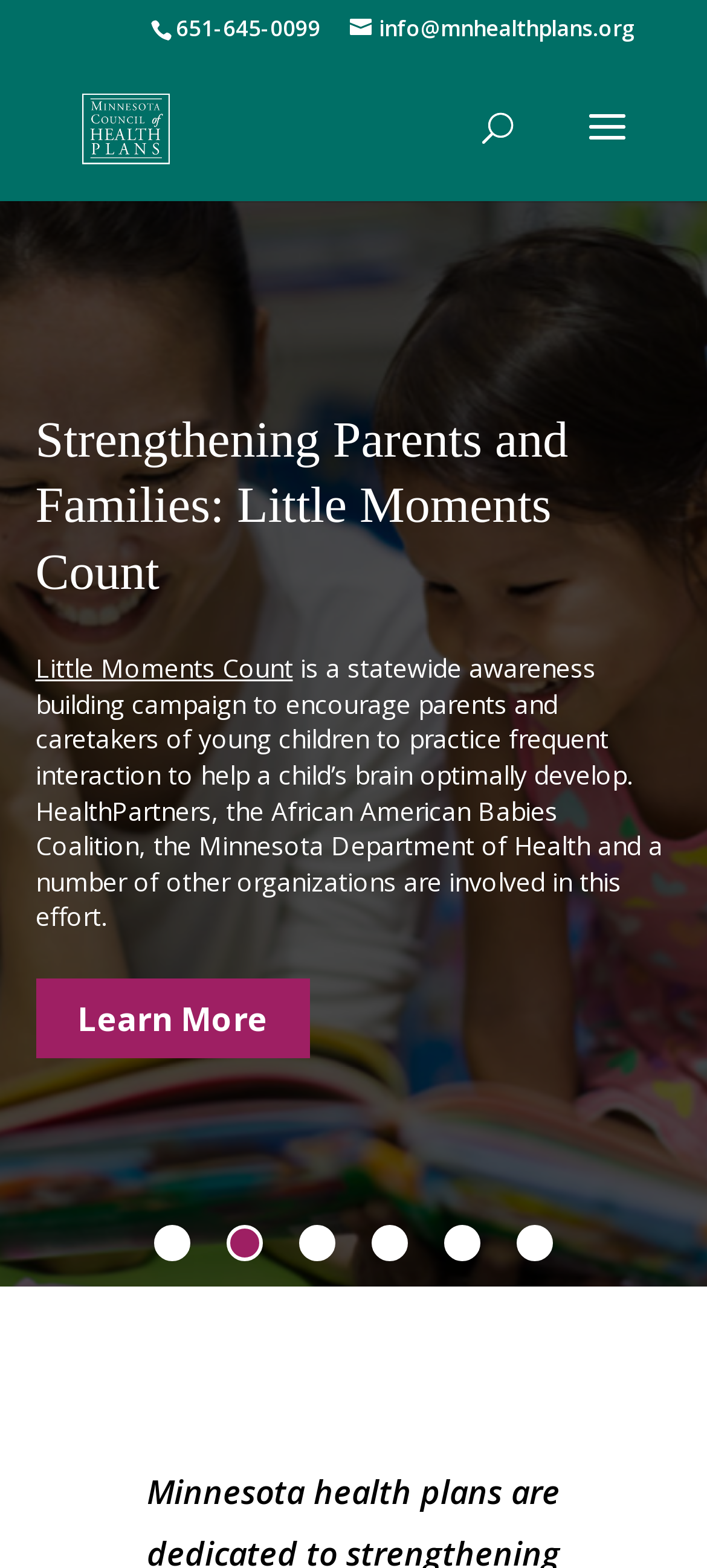Reply to the question below using a single word or brief phrase:
What is the topic of the 'Little Moments Count' project?

Brain development in young children